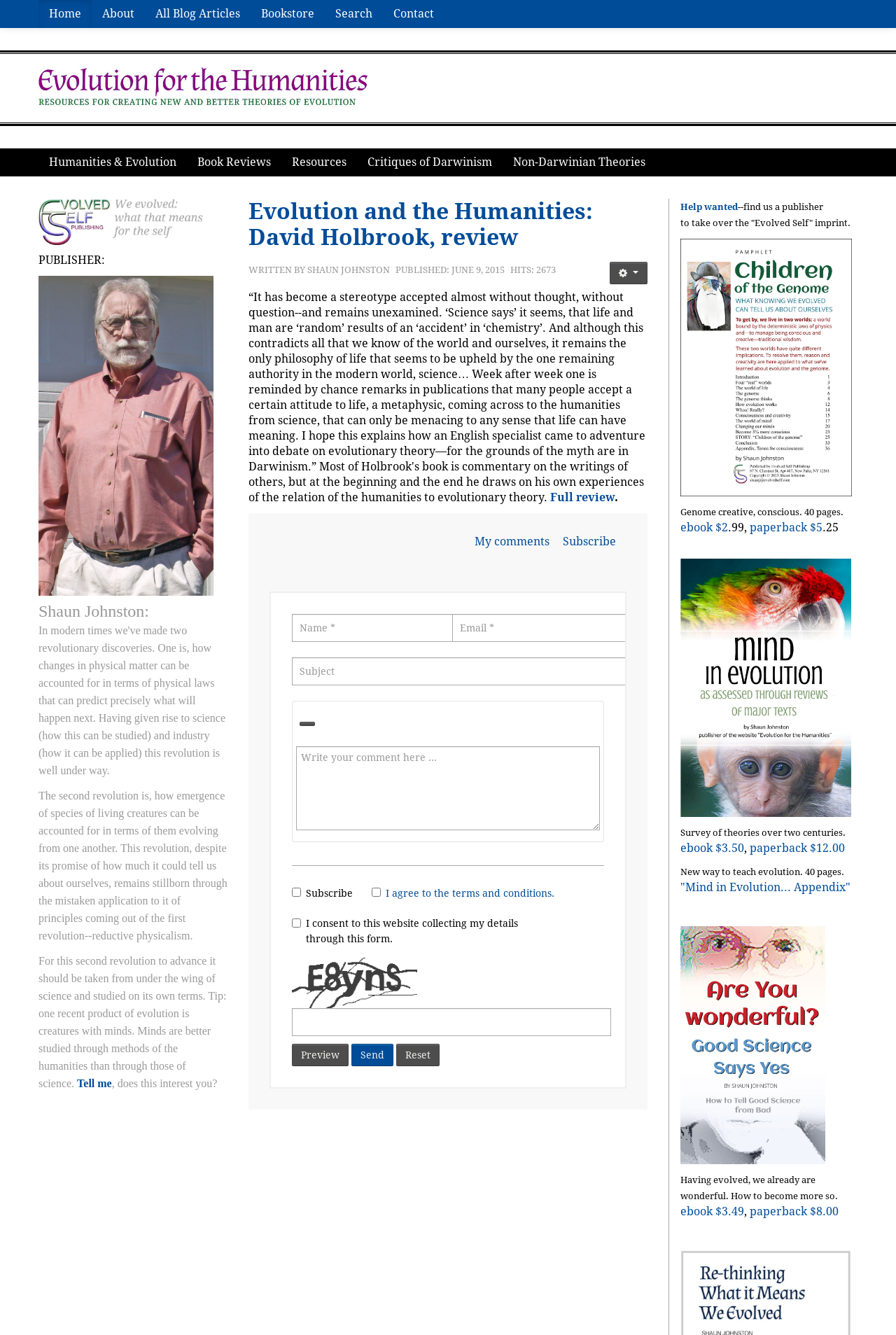Locate the bounding box coordinates of the element that should be clicked to execute the following instruction: "Write a comment in the text box".

[0.33, 0.559, 0.67, 0.622]